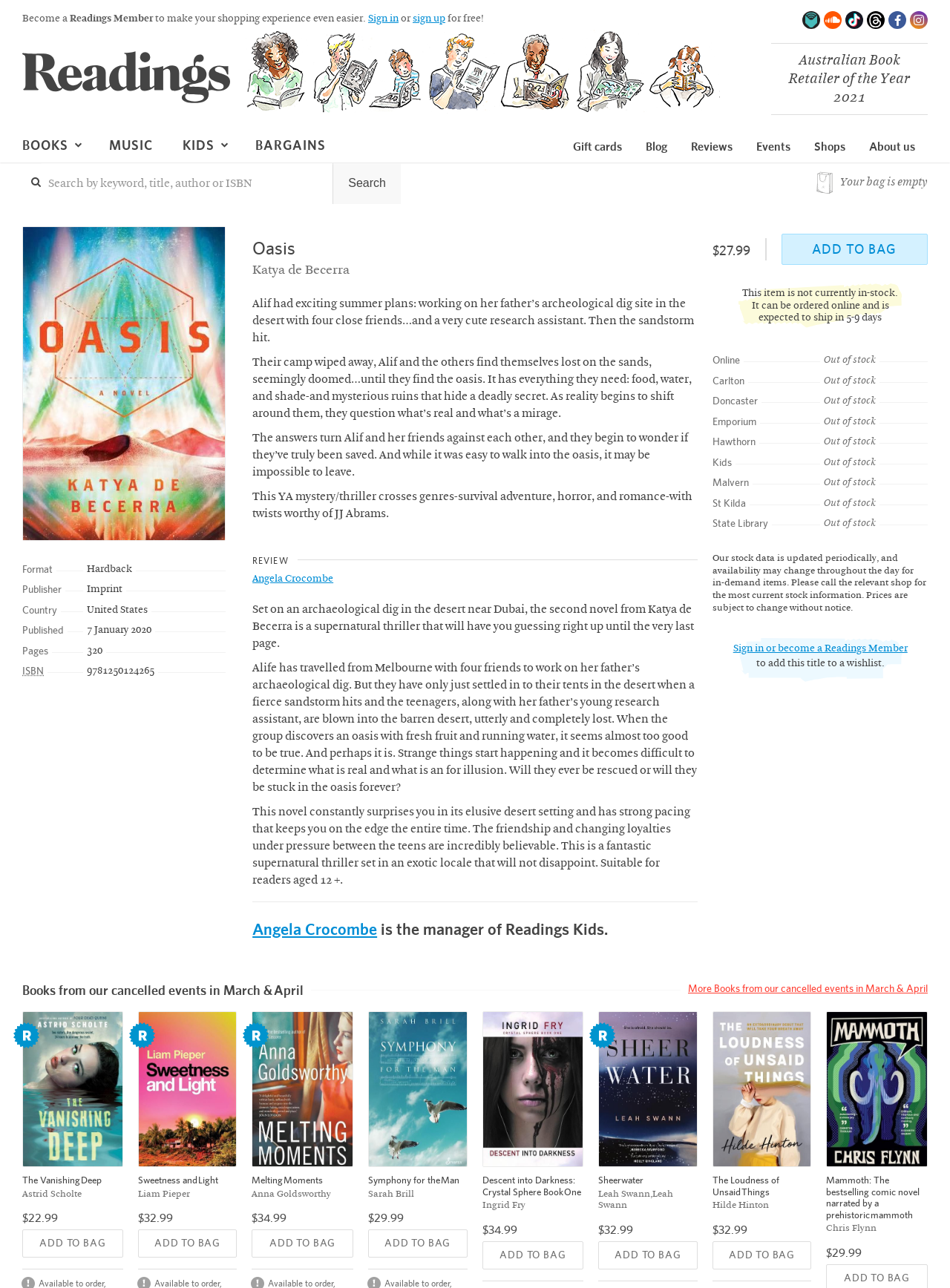Please find and report the bounding box coordinates of the element to click in order to perform the following action: "View book details". The coordinates should be expressed as four float numbers between 0 and 1, in the format [left, top, right, bottom].

[0.266, 0.184, 0.734, 0.203]